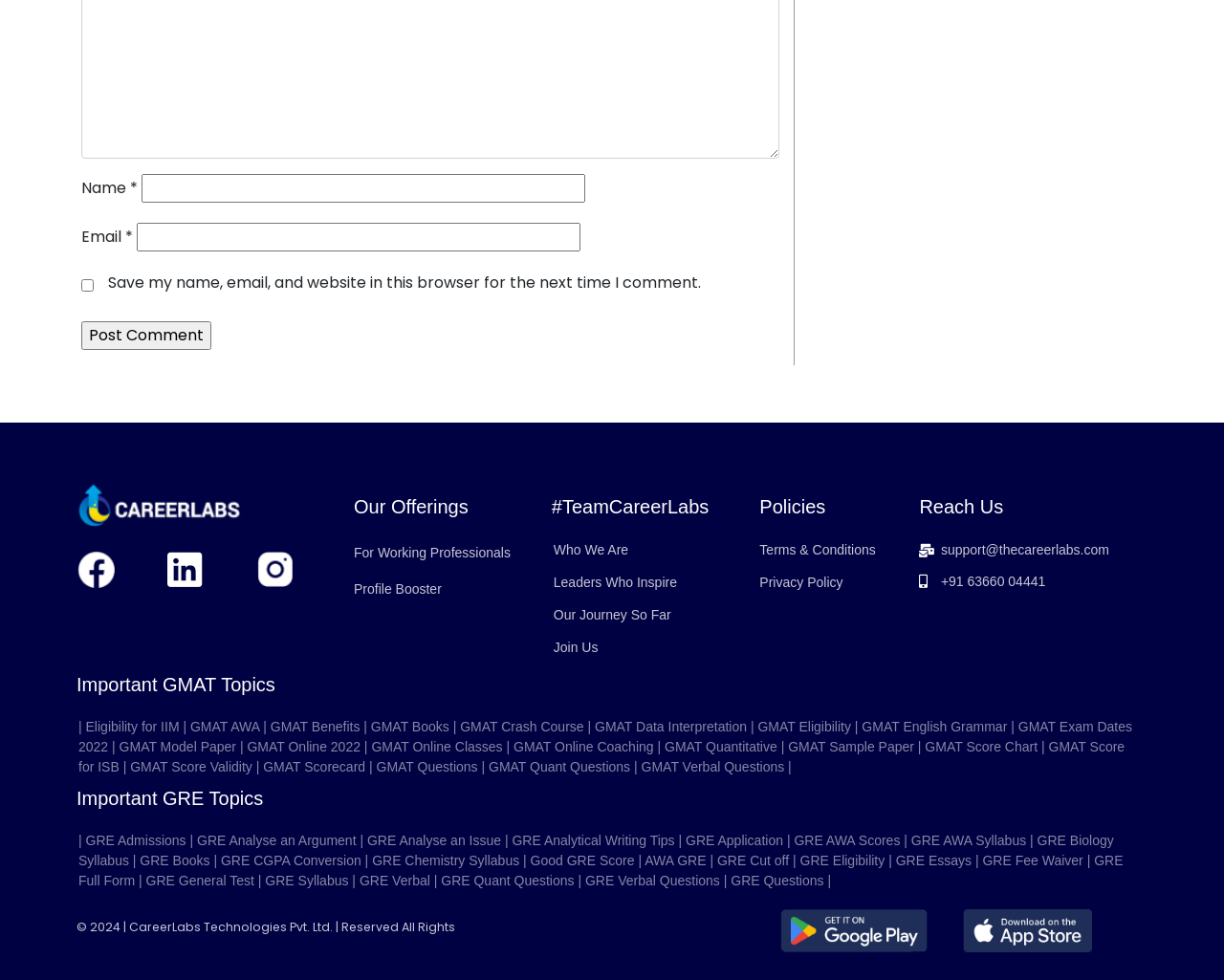Identify the bounding box coordinates necessary to click and complete the given instruction: "Enter your name".

[0.116, 0.178, 0.478, 0.207]